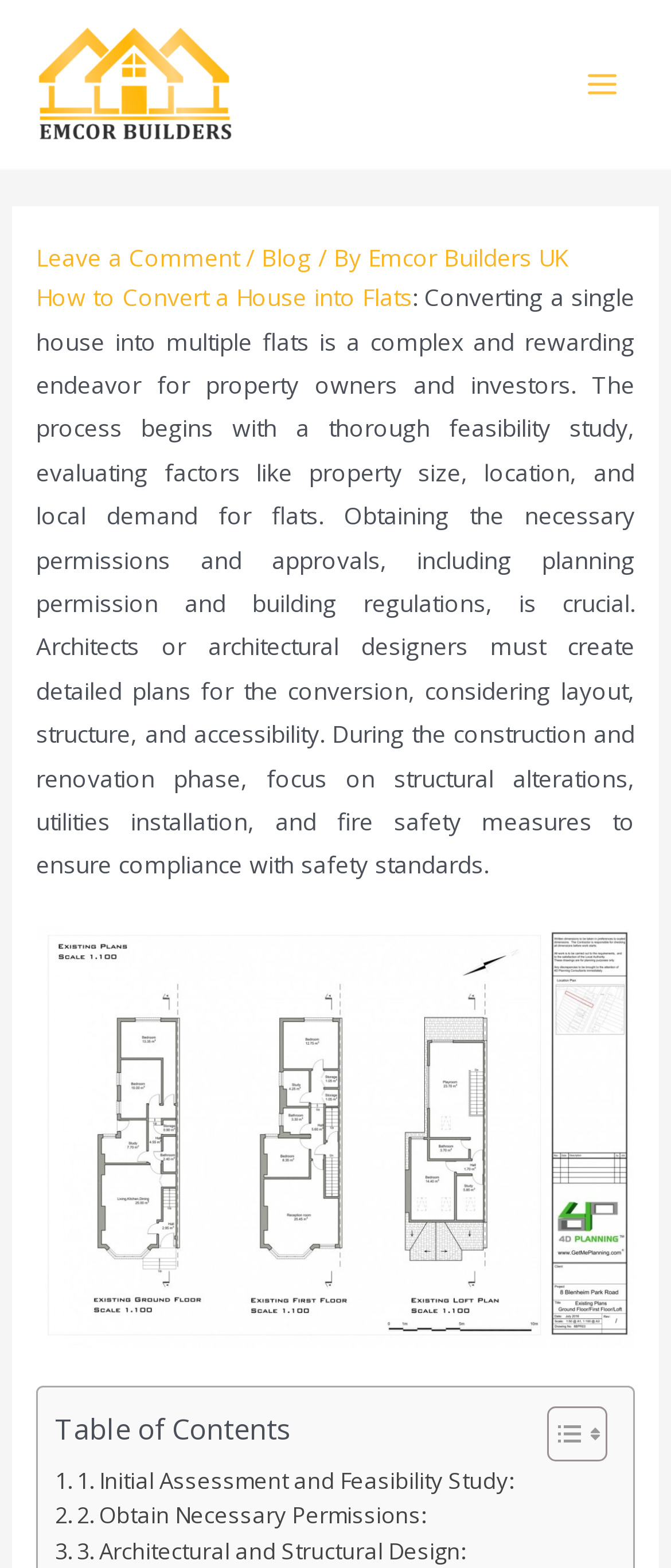How many sections are in the table of contents?
Please provide a single word or phrase as your answer based on the screenshot.

2